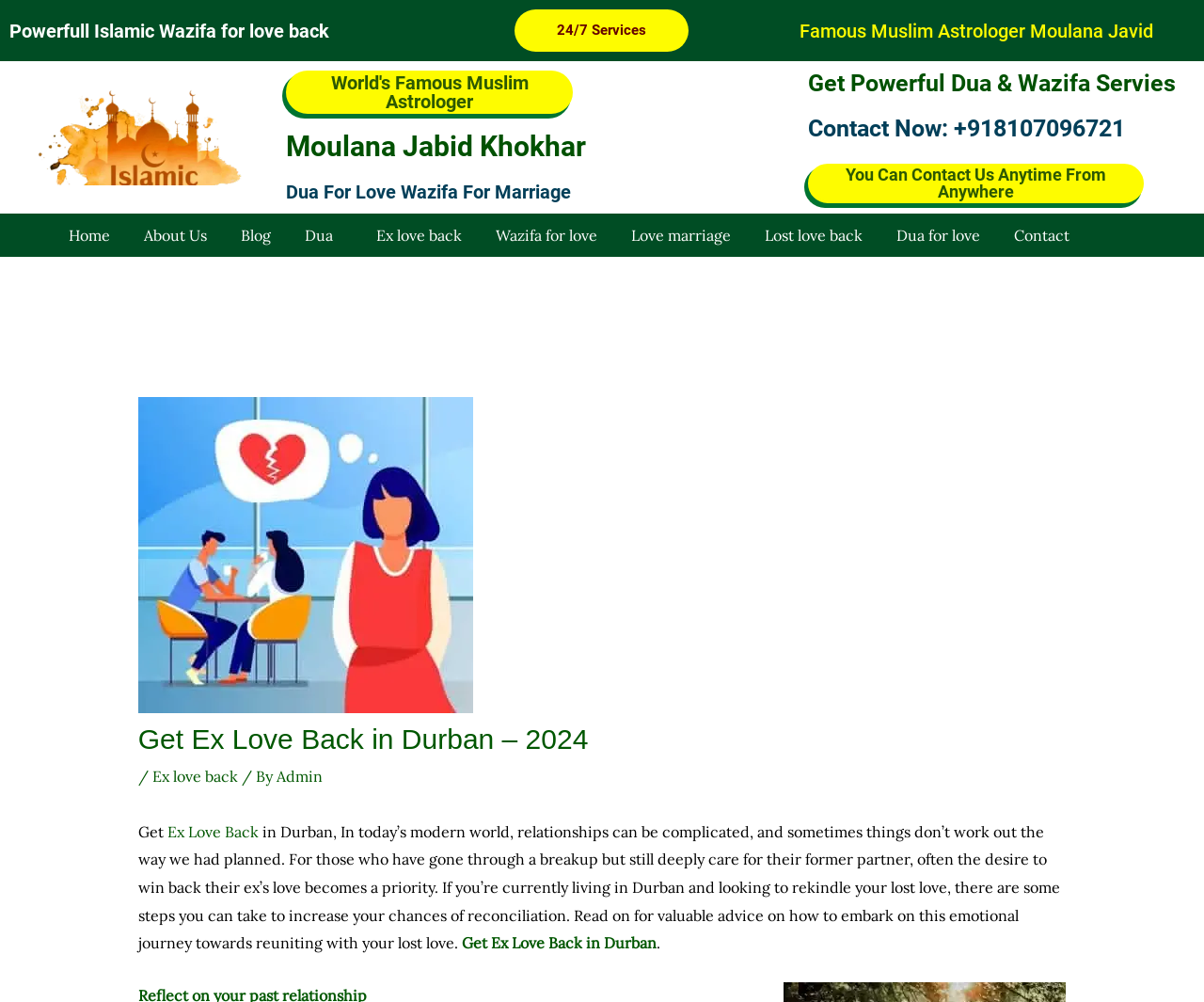Provide the bounding box coordinates for the specified HTML element described in this description: "Contact Now: +918107096721". The coordinates should be four float numbers ranging from 0 to 1, in the format [left, top, right, bottom].

[0.671, 0.115, 0.934, 0.142]